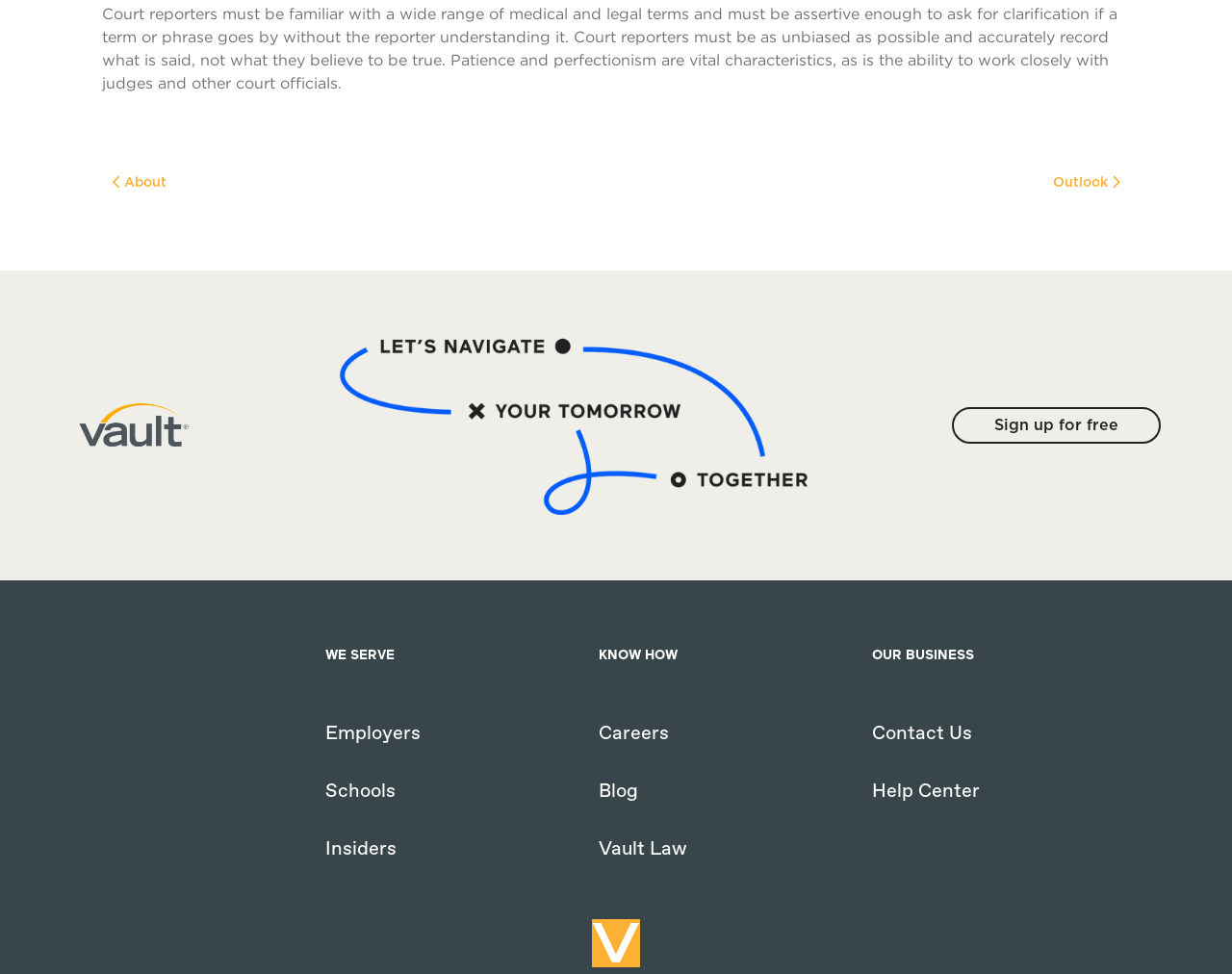Determine the bounding box coordinates of the clickable area required to perform the following instruction: "Click the 'About' link". The coordinates should be represented as four float numbers between 0 and 1: [left, top, right, bottom].

[0.091, 0.181, 0.135, 0.195]